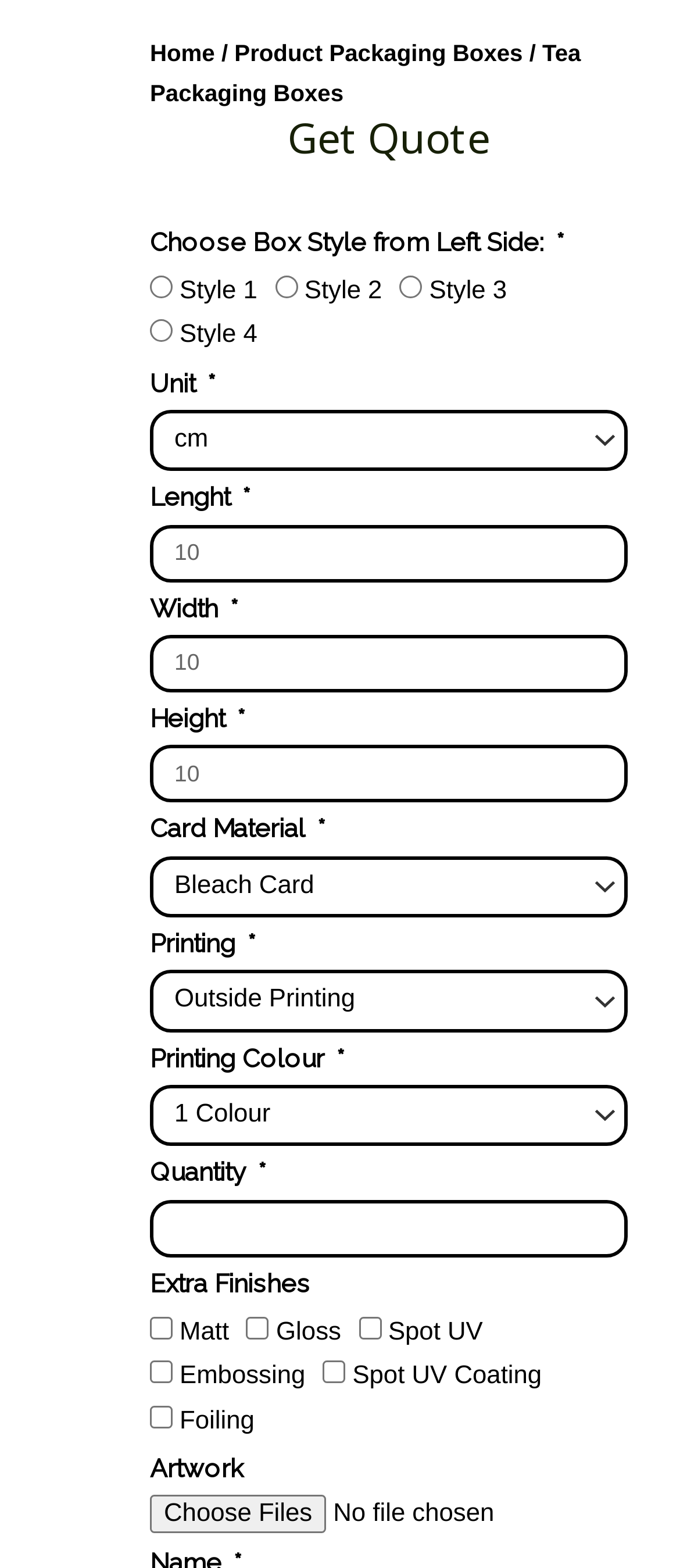Determine the bounding box coordinates for the element that should be clicked to follow this instruction: "Upload an artwork file". The coordinates should be given as four float numbers between 0 and 1, in the format [left, top, right, bottom].

[0.221, 0.954, 0.923, 0.98]